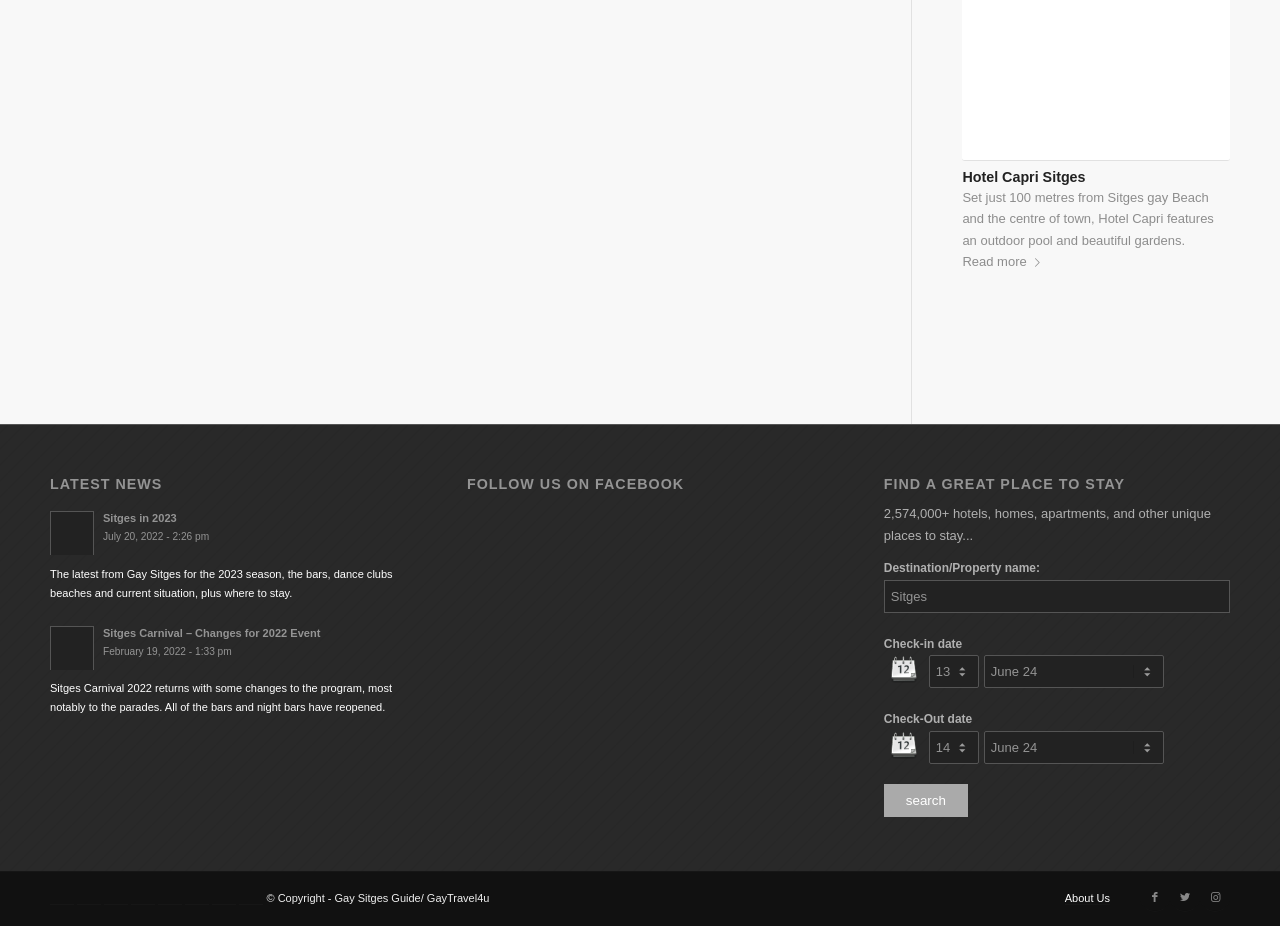Point out the bounding box coordinates of the section to click in order to follow this instruction: "Search for a place to stay".

[0.691, 0.626, 0.961, 0.662]